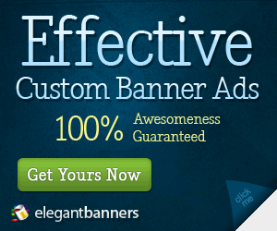Explain the image in a detailed way.

The image showcases an advertisement for "Effective Custom Banner Ads," prominently displayed against a rich blue background. The text emphasizes the promise of "100% Awesomeness Guaranteed," appealing to potential customers seeking impactful advertising solutions. 

A bold call-to-action urges viewers to "Get Yours Now," encouraging immediate engagement. At the bottom, the branding "elegantbanners" reinforces the company's identity, suggesting a focus on high-quality, custom banner advertisements perfect for various marketing needs. The design aims to attract attention and drive conversions, embodying a professional yet dynamic approach to advertising.